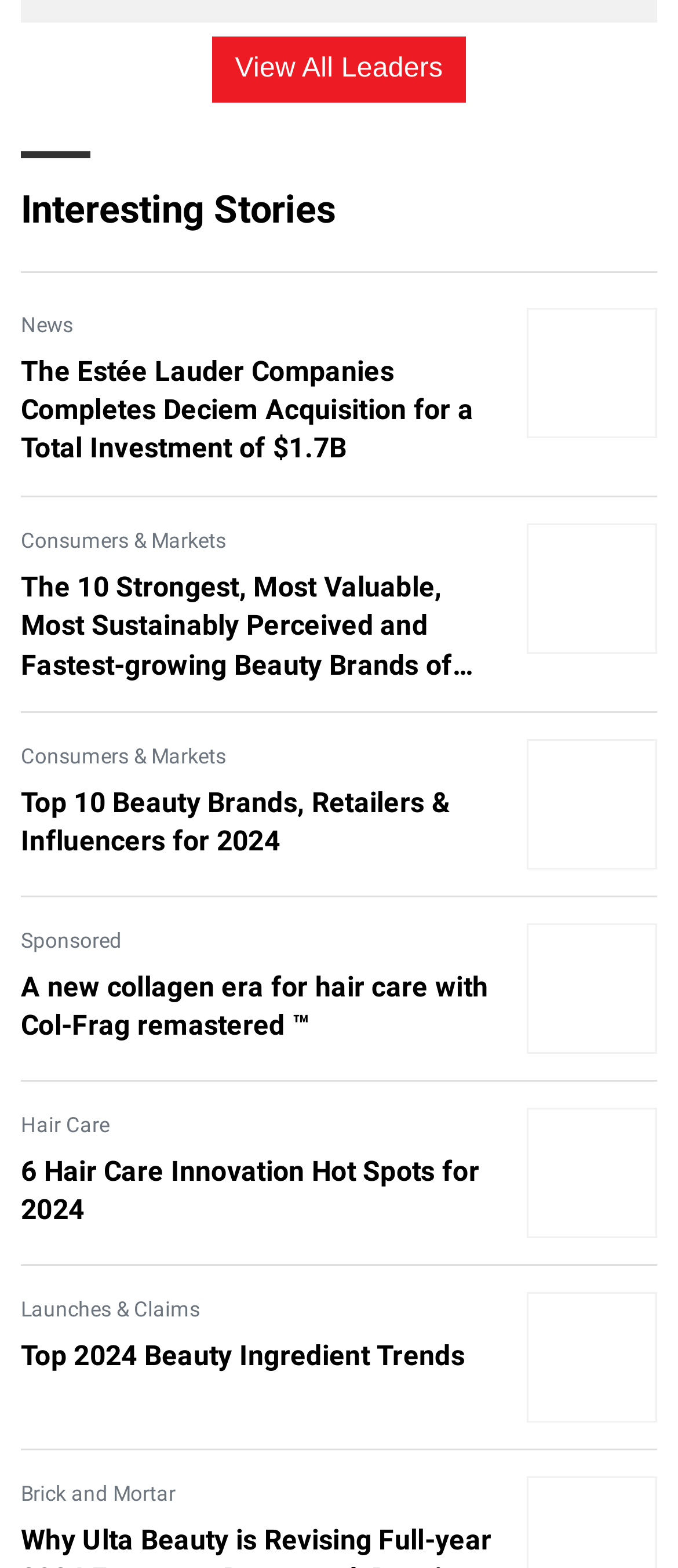Please provide the bounding box coordinates for the element that needs to be clicked to perform the following instruction: "Learn about the 10 strongest beauty brands of 2024". The coordinates should be given as four float numbers between 0 and 1, i.e., [left, top, right, bottom].

[0.031, 0.362, 0.746, 0.437]